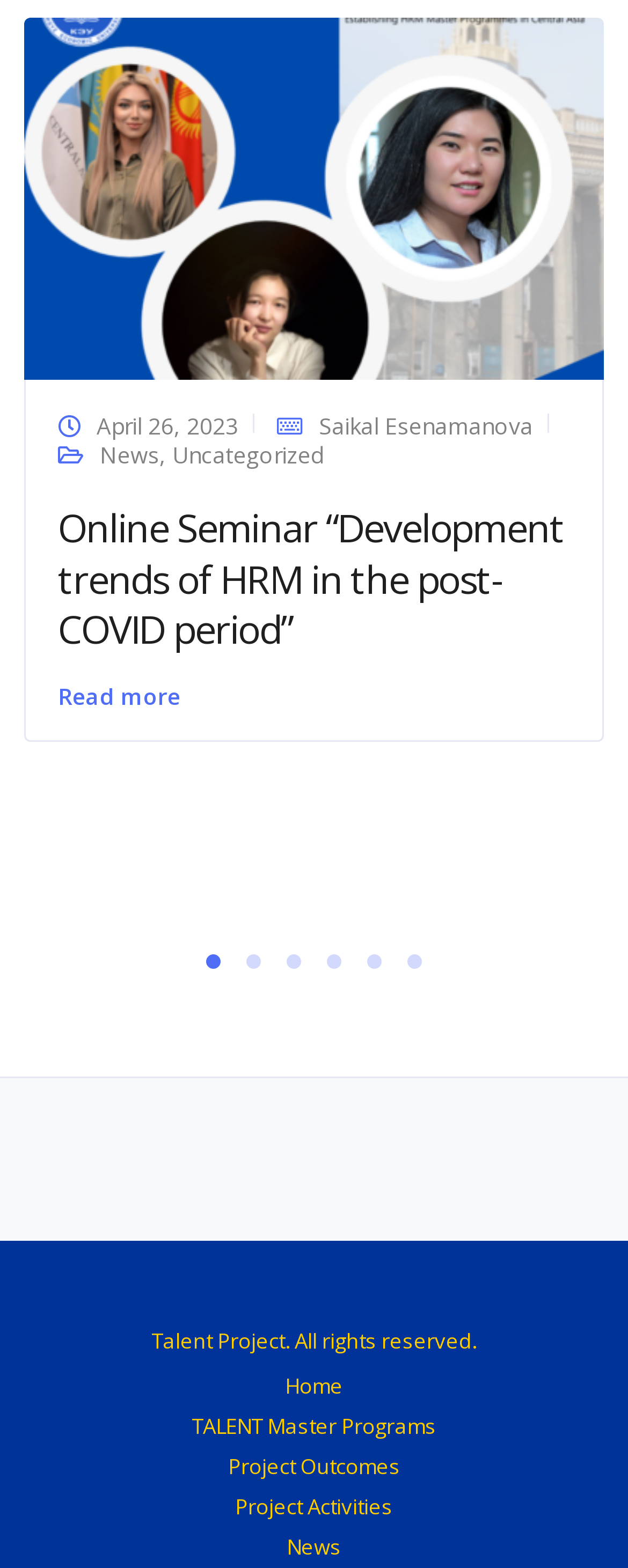Can you specify the bounding box coordinates of the area that needs to be clicked to fulfill the following instruction: "View the talent master programs"?

[0.305, 0.897, 0.695, 0.922]